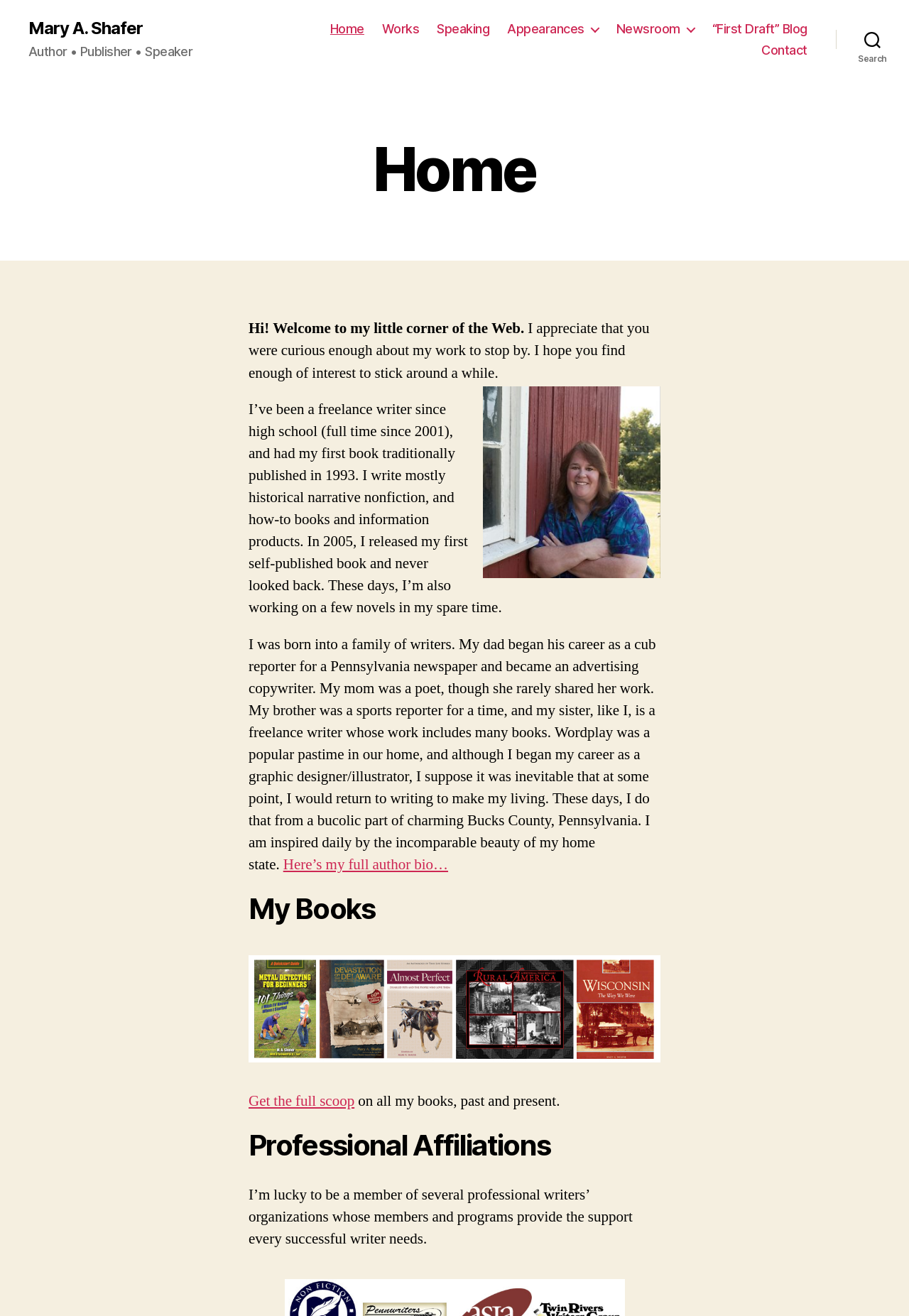Analyze the image and deliver a detailed answer to the question: What is the author's family background?

The author mentions in the text 'I was born into a family of writers.' that they come from a family of writers, including their dad, mom, brother, and sister.